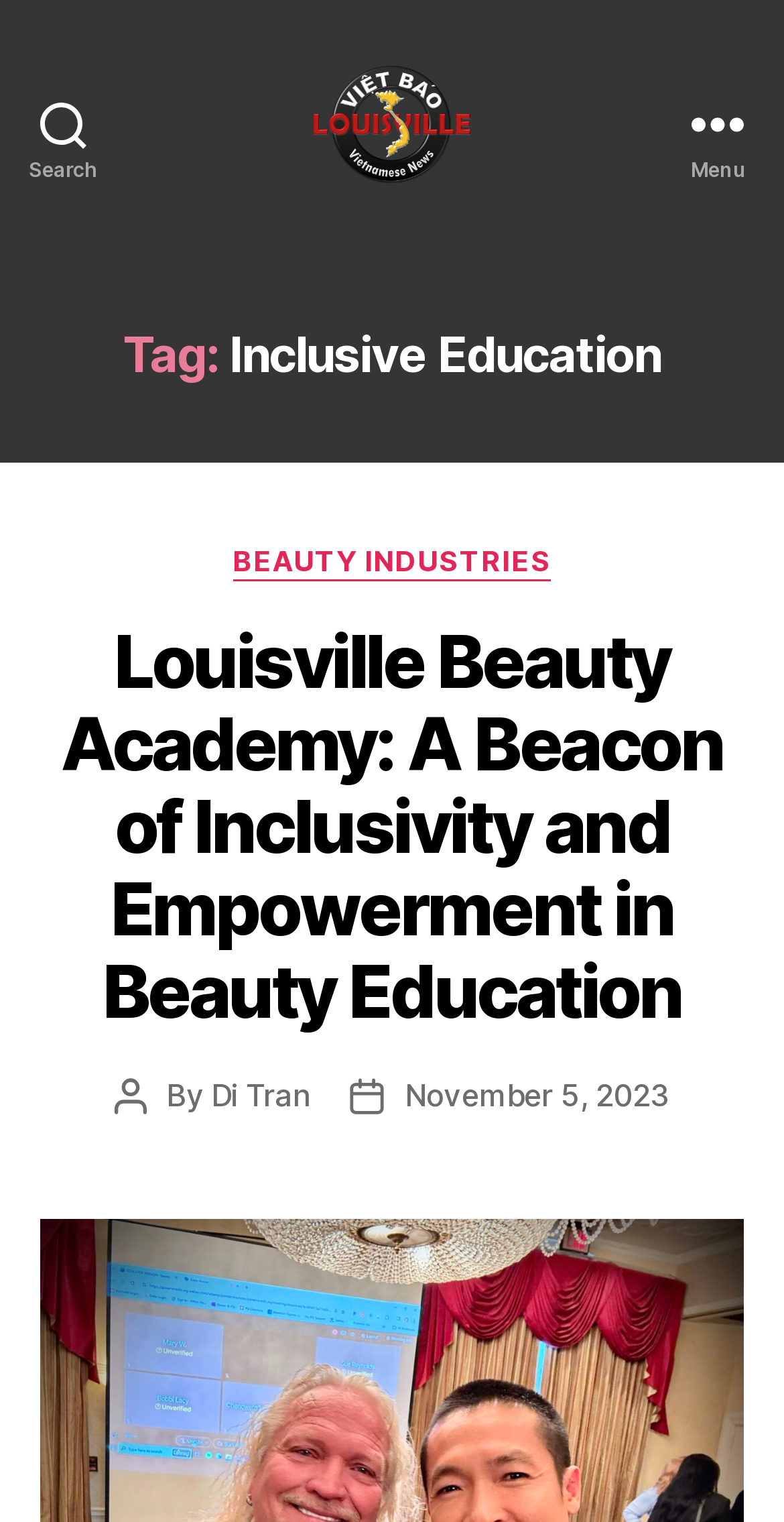When was the article published?
Provide a detailed and extensive answer to the question.

I found the publication date of the article by looking at the link element with the text 'November 5, 2023' which is located next to the 'Post date' heading.